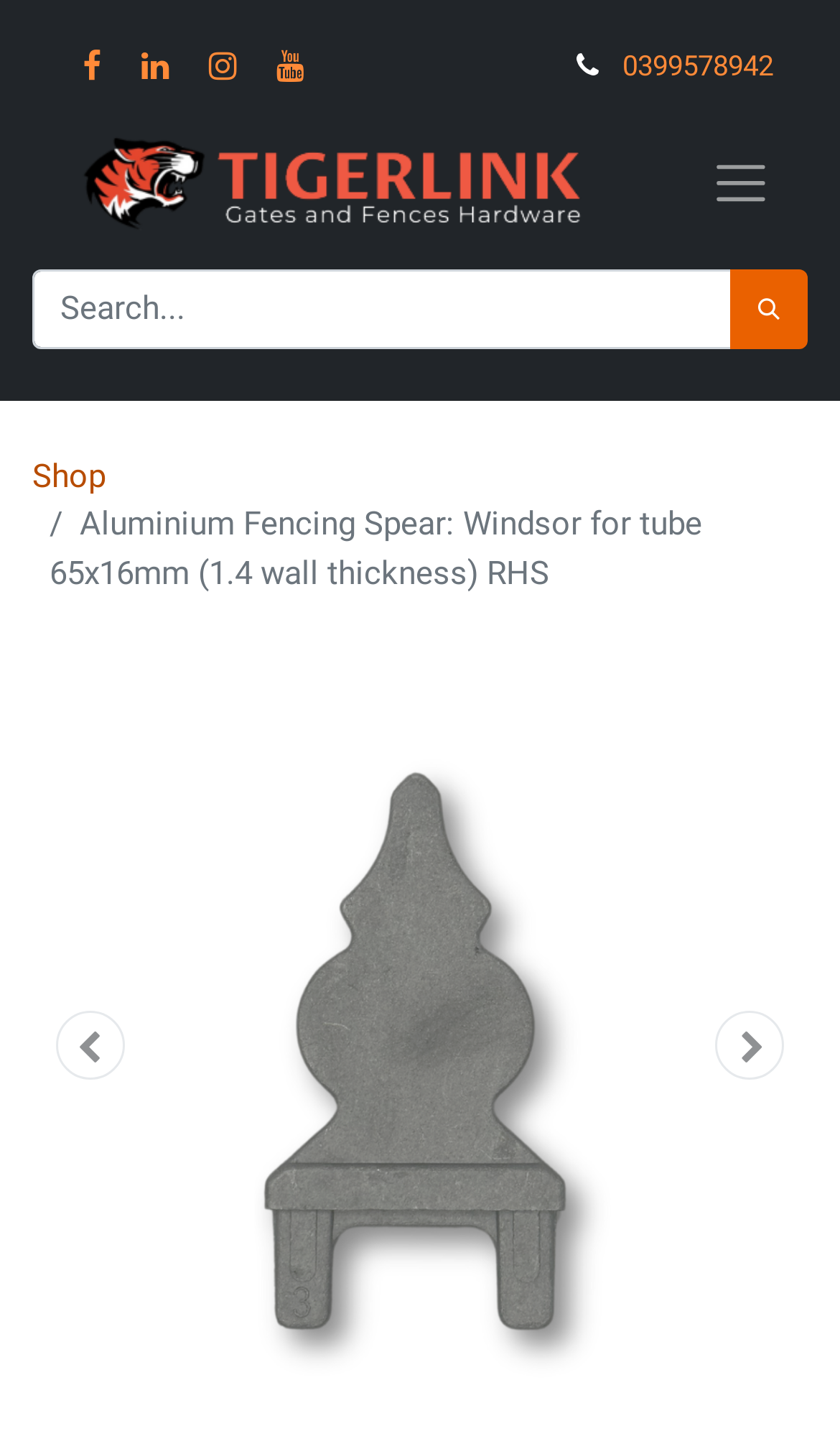Use a single word or phrase to answer this question: 
What is the product name?

Aluminium Fencing Spear: Windsor